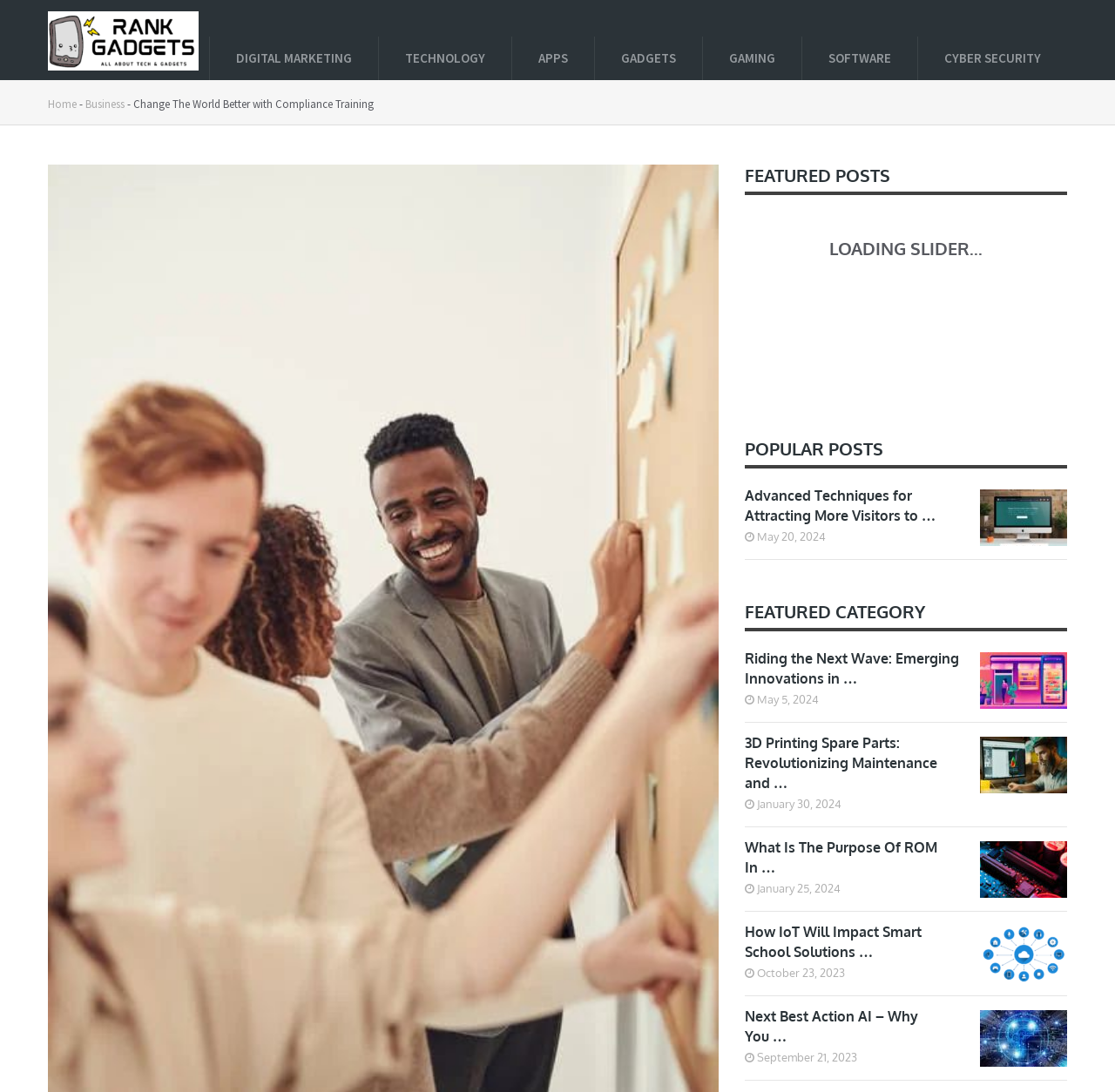Please identify the bounding box coordinates of the area that needs to be clicked to follow this instruction: "Explore the 'GADGETS' category".

[0.534, 0.033, 0.63, 0.073]